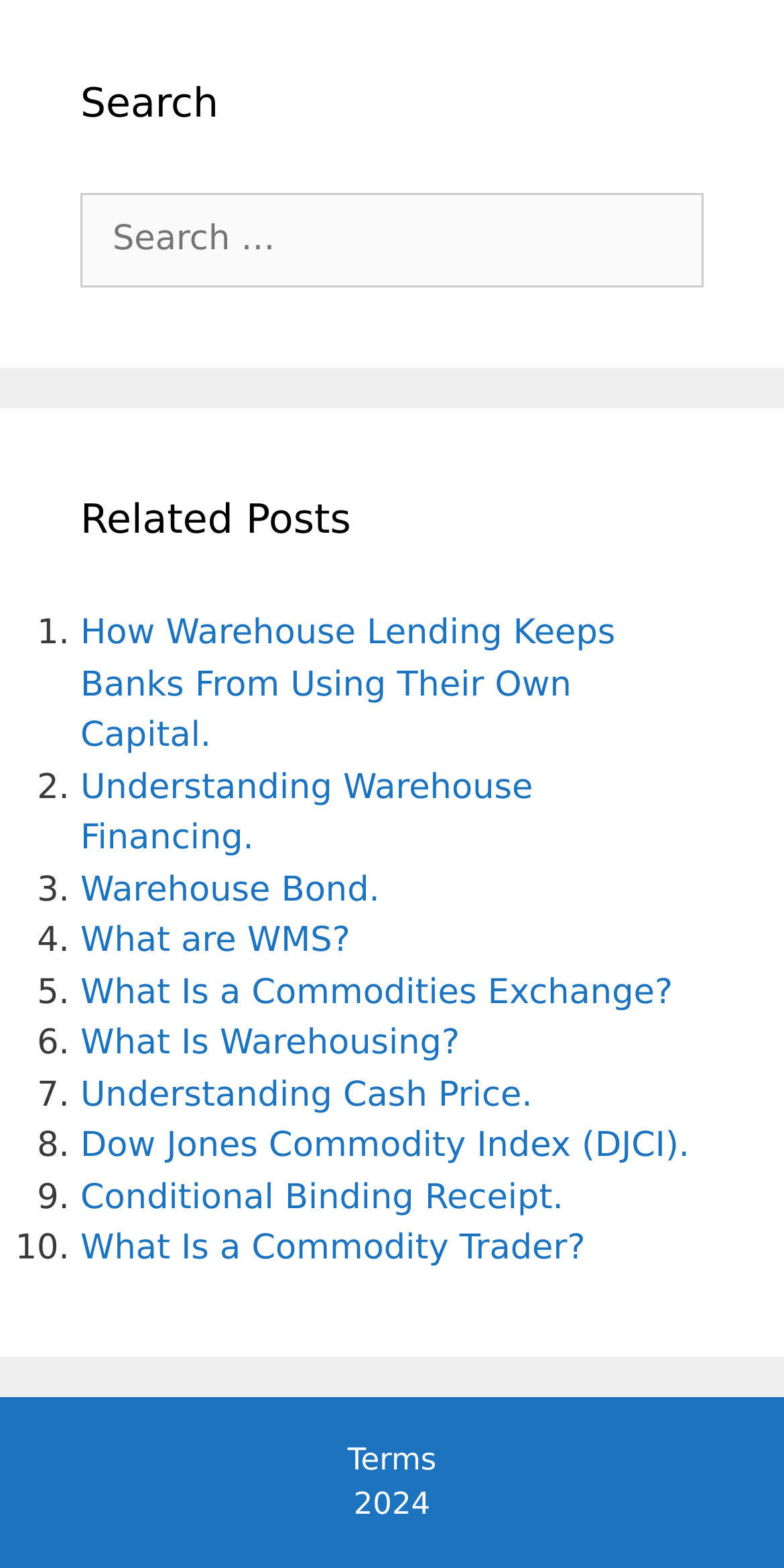What is the category of the related posts?
We need a detailed and exhaustive answer to the question. Please elaborate.

The related posts listed on the webpage appear to be related to finance, commodities, and trading, suggesting that the website's content is focused on financial topics.